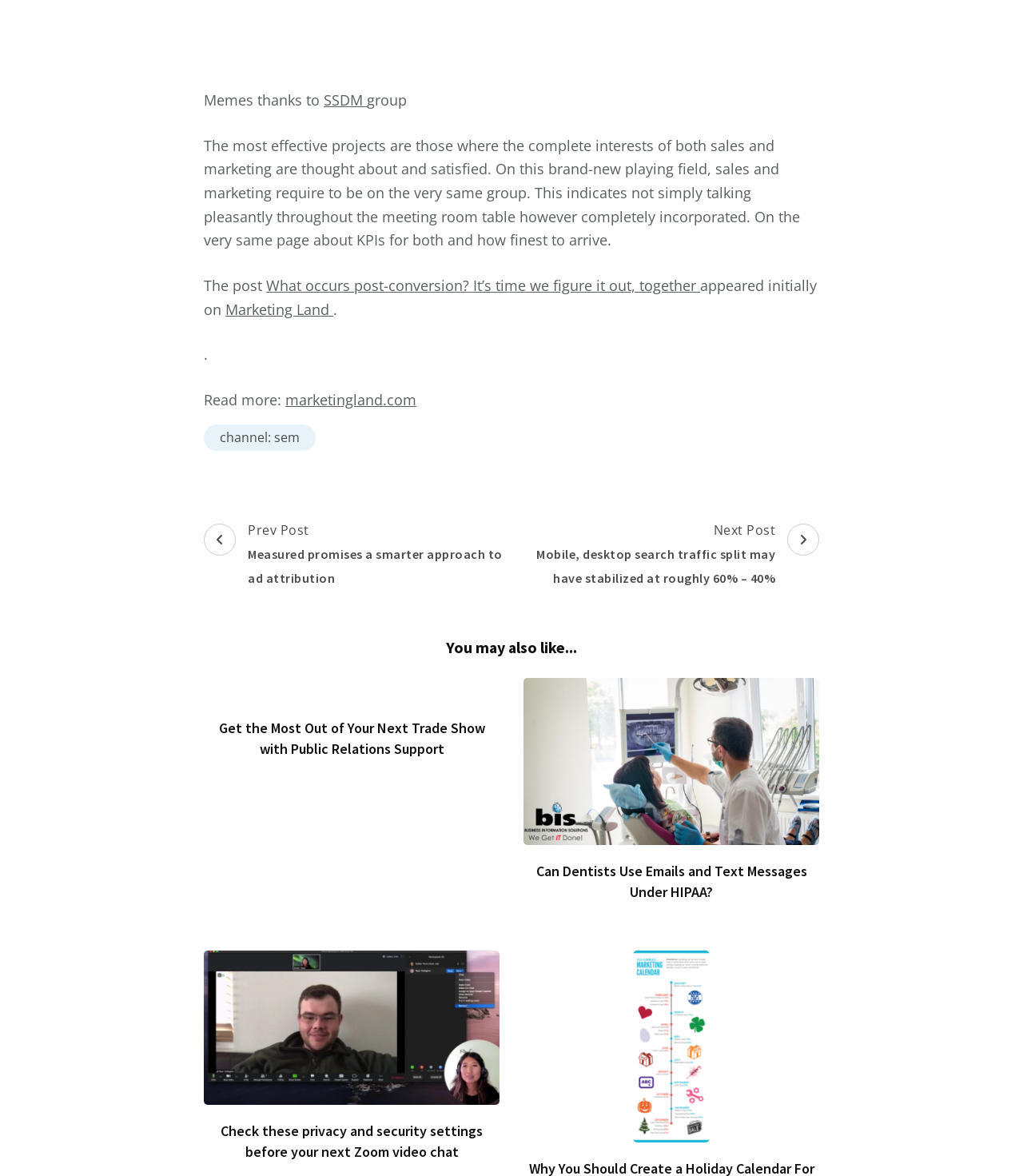Provide a one-word or short-phrase response to the question:
What is the category of the link 'channel: sem'?

Footer